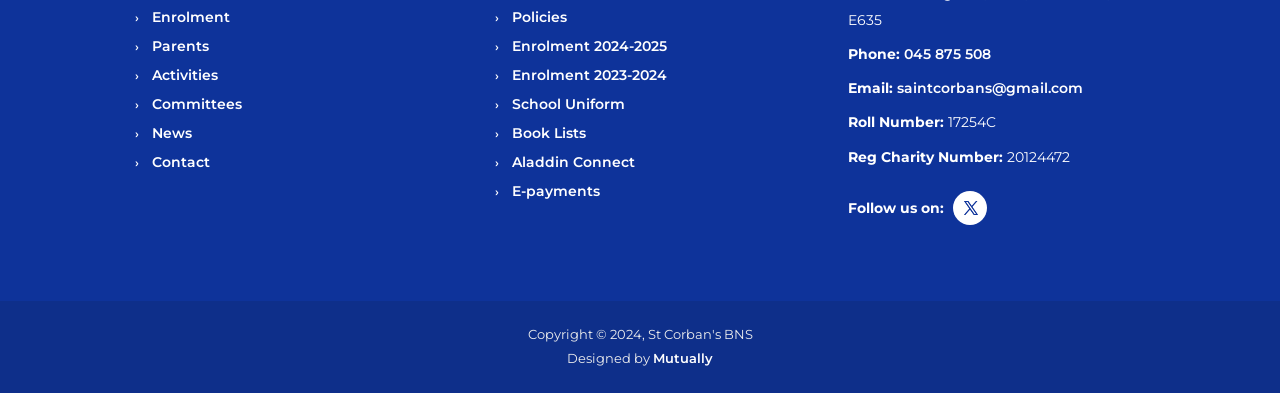Please analyze the image and give a detailed answer to the question:
Who designed the website?

I found the designer of the website by looking at the 'Designed by' label and the corresponding link next to it, which contains the name of the designer.